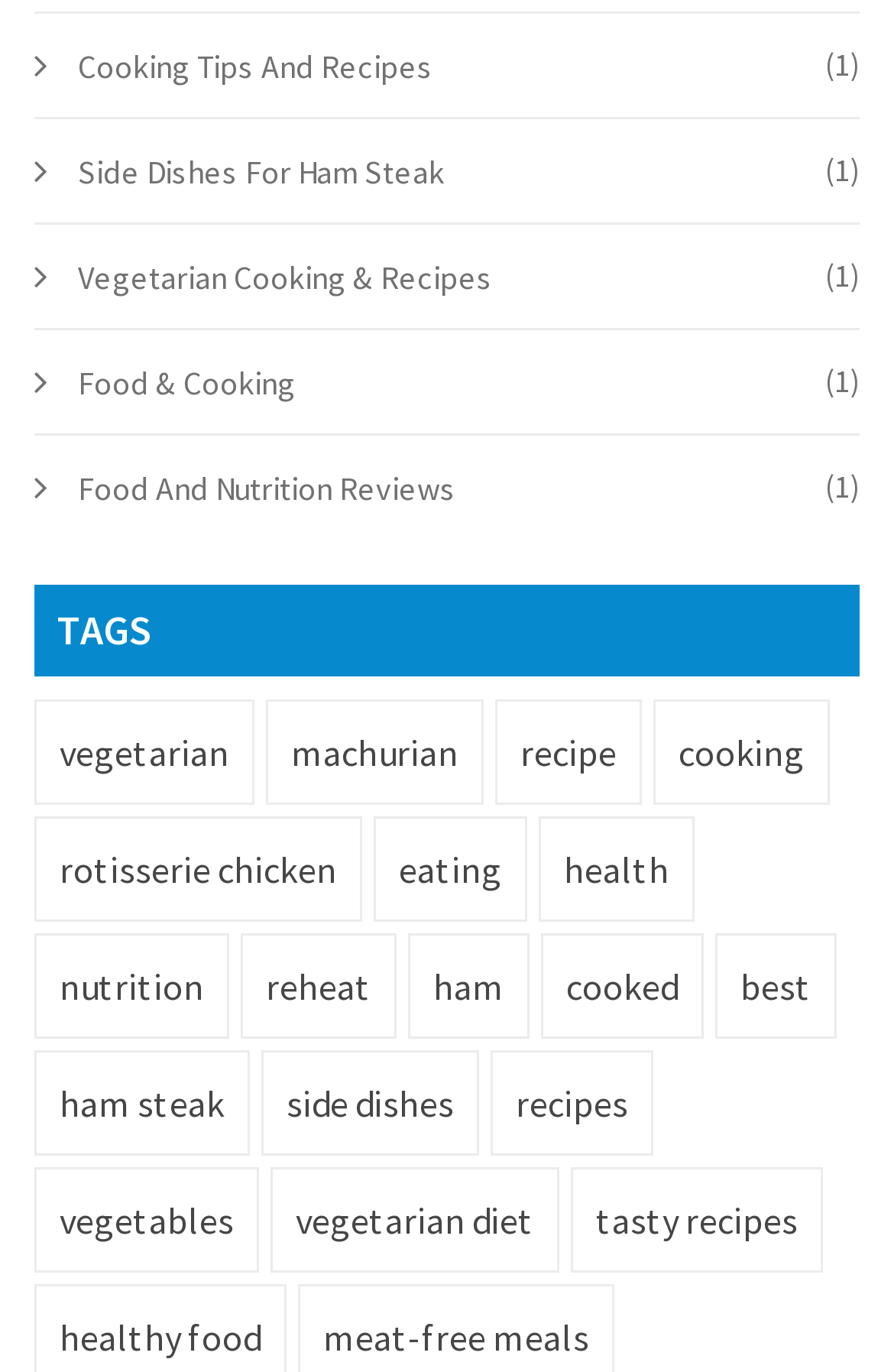How many links contain the word 'ham'?
Refer to the screenshot and answer in one word or phrase.

2